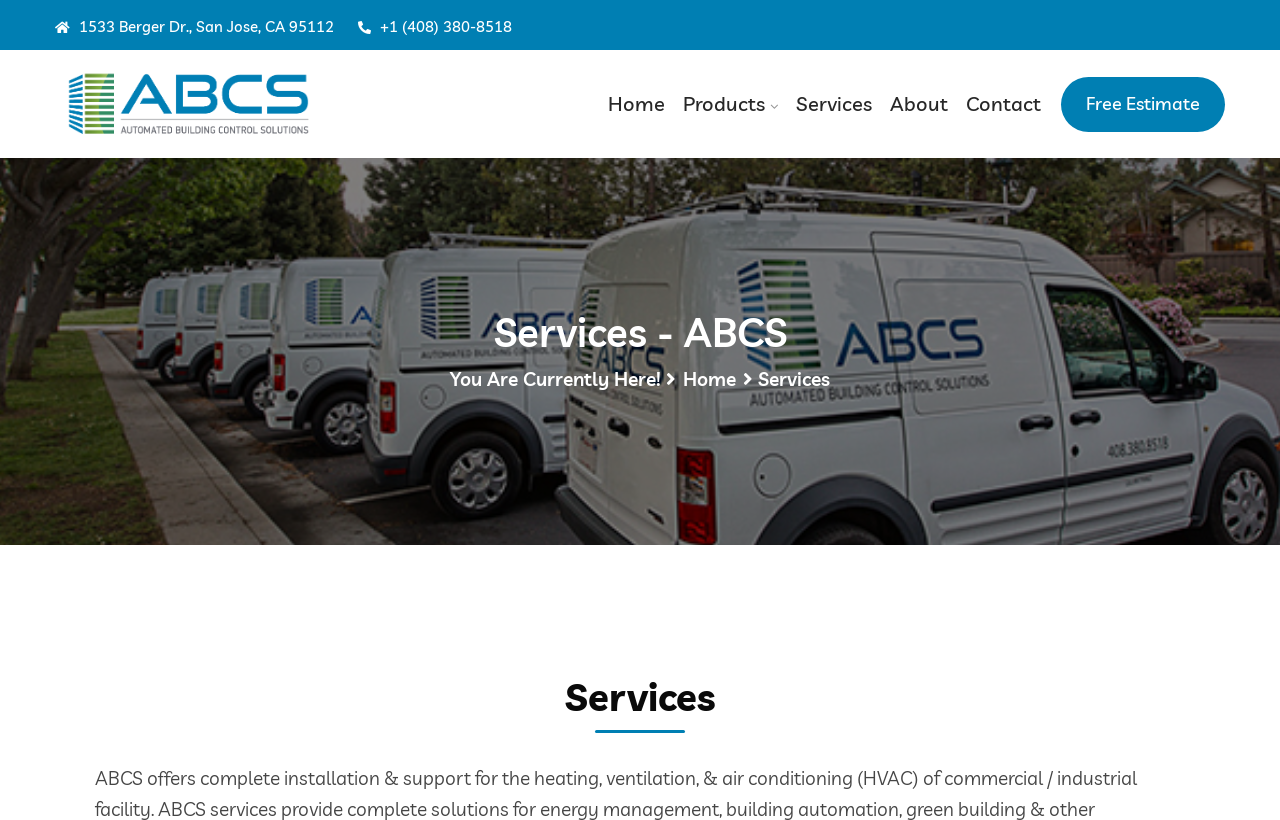Provide the bounding box coordinates of the HTML element this sentence describes: "Free Estimate". The bounding box coordinates consist of four float numbers between 0 and 1, i.e., [left, top, right, bottom].

[0.829, 0.094, 0.957, 0.161]